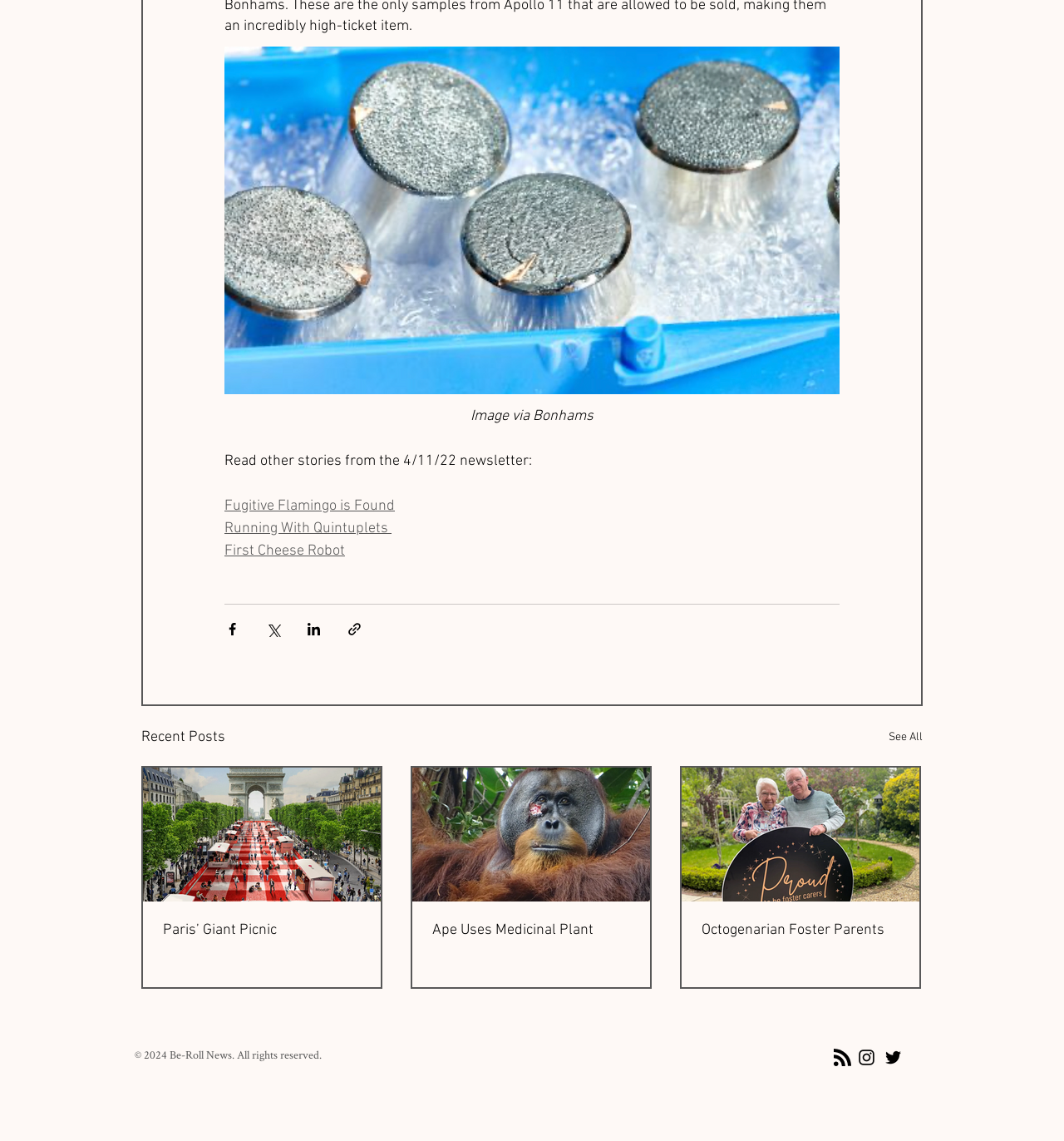Given the webpage screenshot, identify the bounding box of the UI element that matches this description: "parent_node: Ape Uses Medicinal Plant".

[0.388, 0.673, 0.611, 0.79]